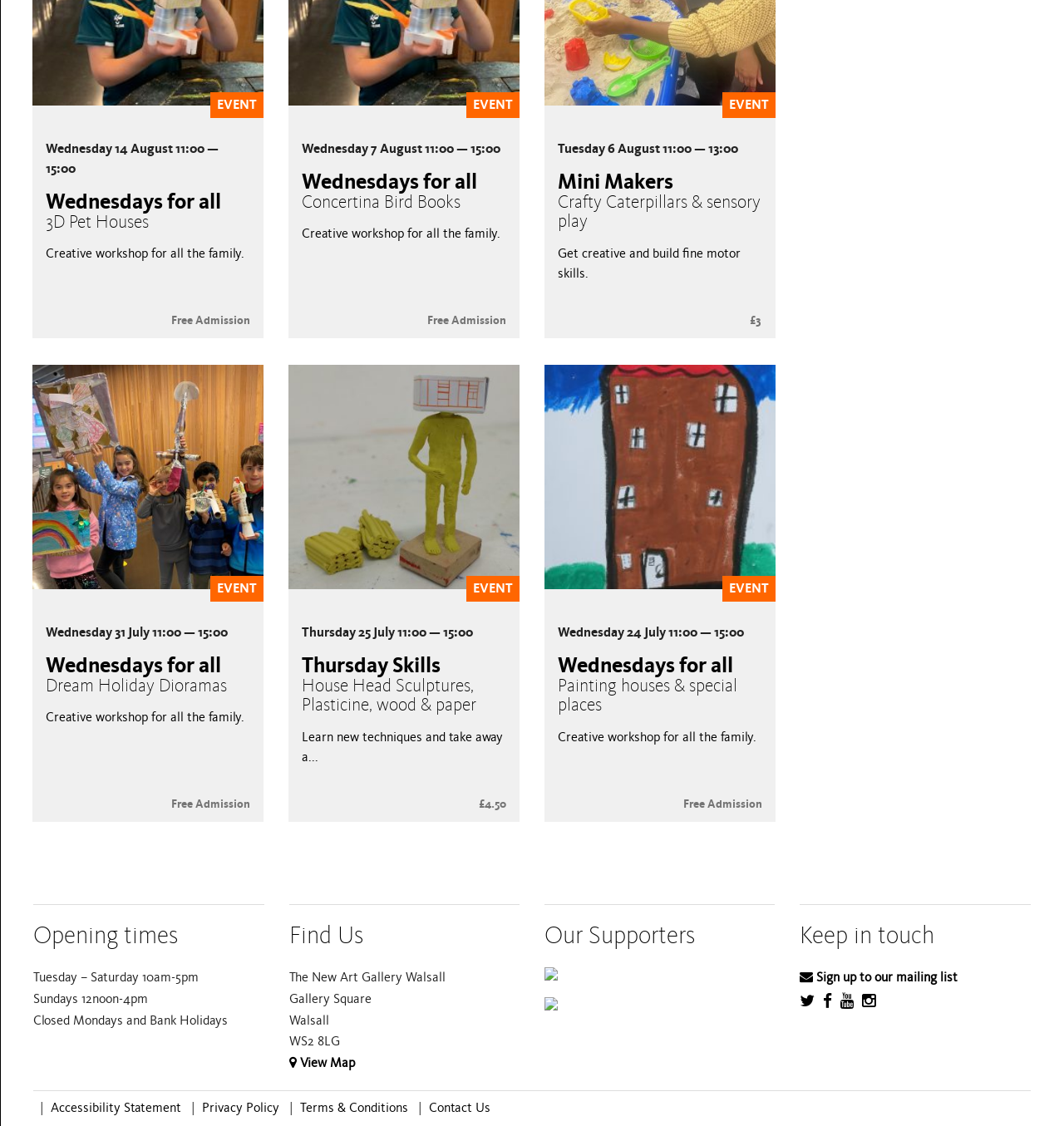Please determine the bounding box coordinates of the element's region to click in order to carry out the following instruction: "Sign up to the mailing list". The coordinates should be four float numbers between 0 and 1, i.e., [left, top, right, bottom].

[0.752, 0.862, 0.9, 0.875]